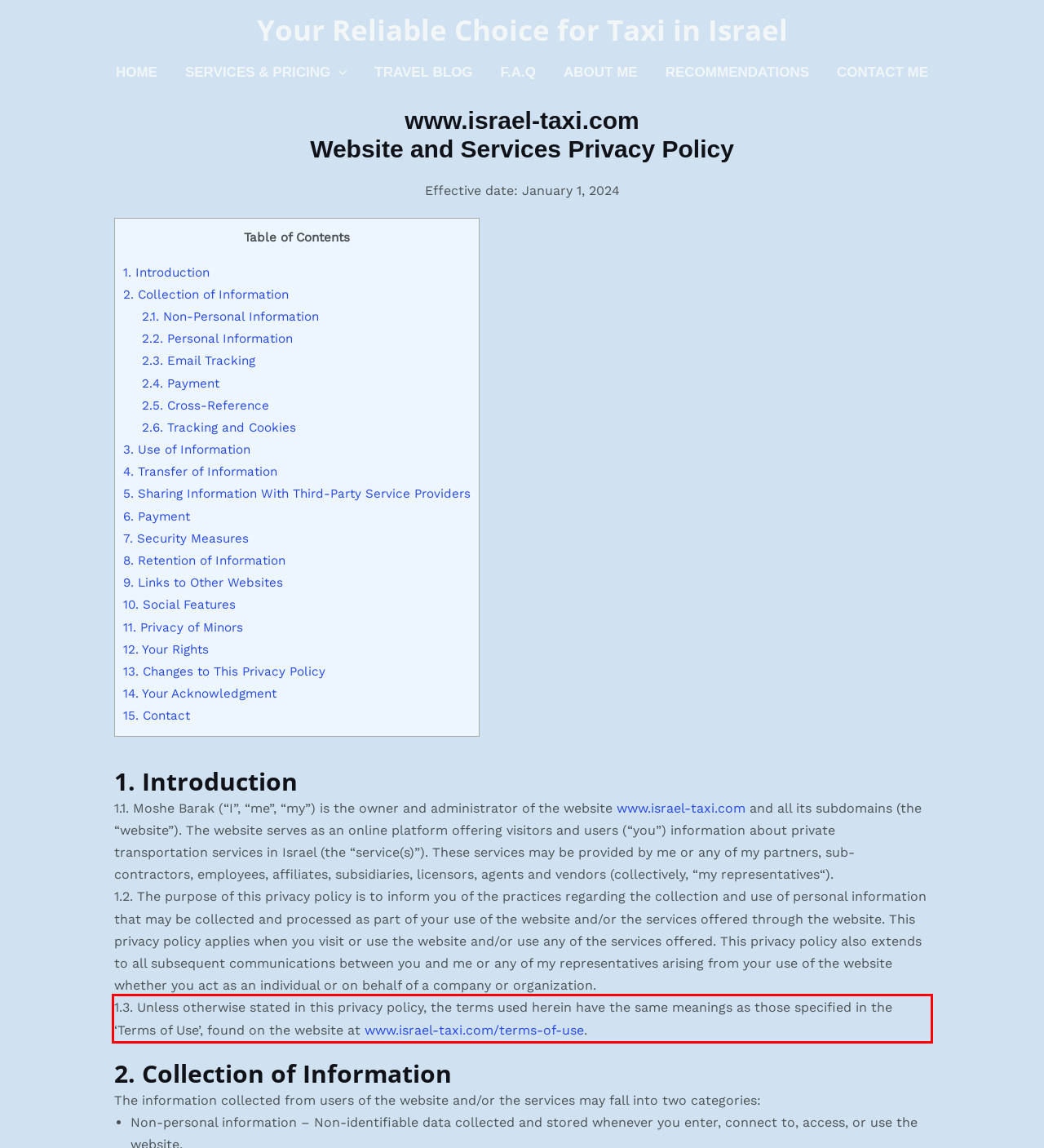You are provided with a screenshot of a webpage that includes a red bounding box. Extract and generate the text content found within the red bounding box.

1.3. Unless otherwise stated in this privacy policy, the terms used herein have the same meanings as those specified in the ‘Terms of Use’, found on the website at www.israel-taxi.com/terms-of-use.